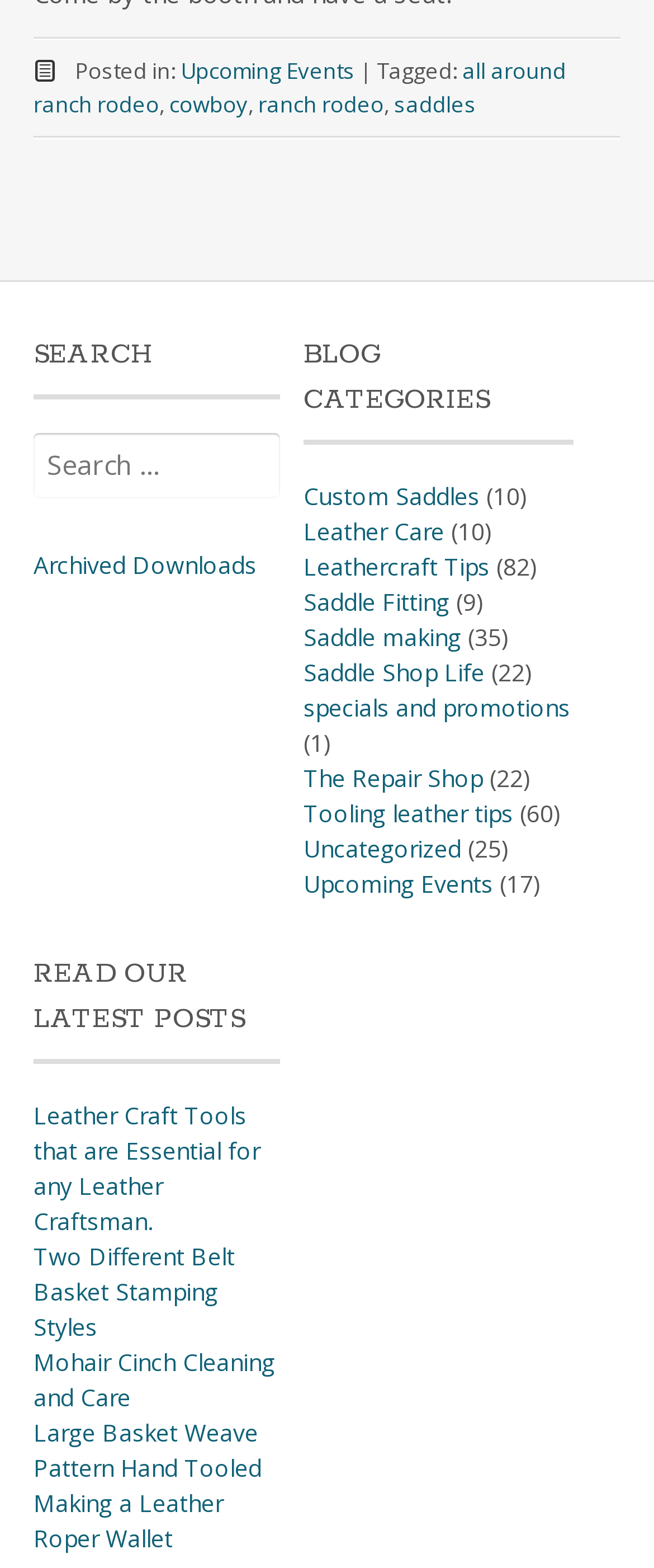Please provide a comprehensive response to the question based on the details in the image: What is the category with the fewest posts?

By examining the 'BLOG CATEGORIES' section, I found that 'specials and promotions' has the lowest number of posts, which is 1, indicated by the '(1)' text next to the category link.